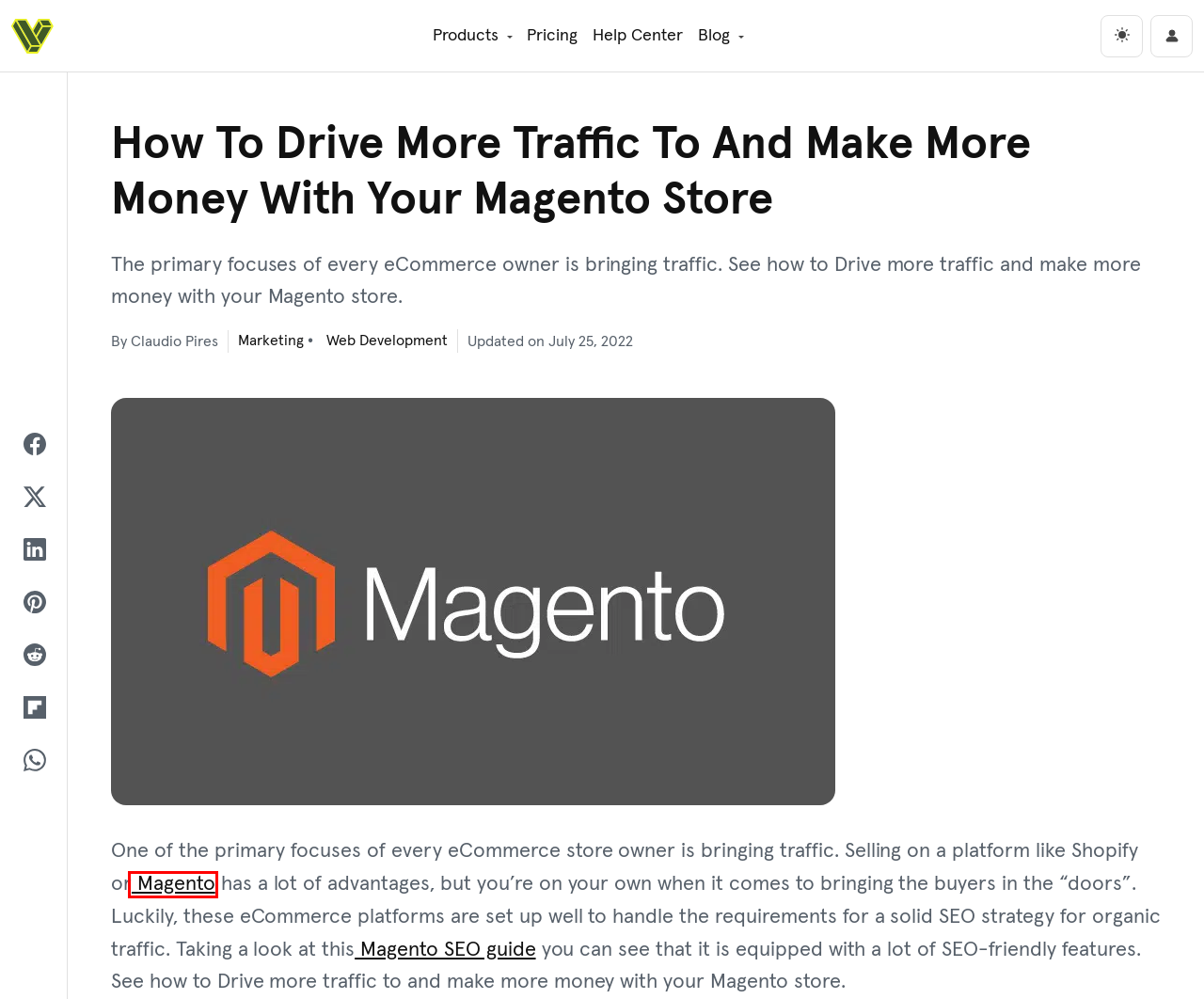Look at the screenshot of a webpage that includes a red bounding box around a UI element. Select the most appropriate webpage description that matches the page seen after clicking the highlighted element. Here are the candidates:
A. A Comparative Analysis of WooCommerce and Magento - Visualmodo
B. Magento SEO: The Ultimate Guide full of Best Practices [2023]
C. Premium WordPress Themes & Websites Builders - Visualmodo
D. Blog - Web Design & Development Magazine by Visualmodo
E. Buy WordPress Themes, Templates & Plugins - Visualmodo Pricing
F. Visualmodo - WordPress Themes, Plugins & Templates That Works
G. Docs Archive - Visualmodo
H. Account Dashboard - Visualmodo WordPress Themes

A